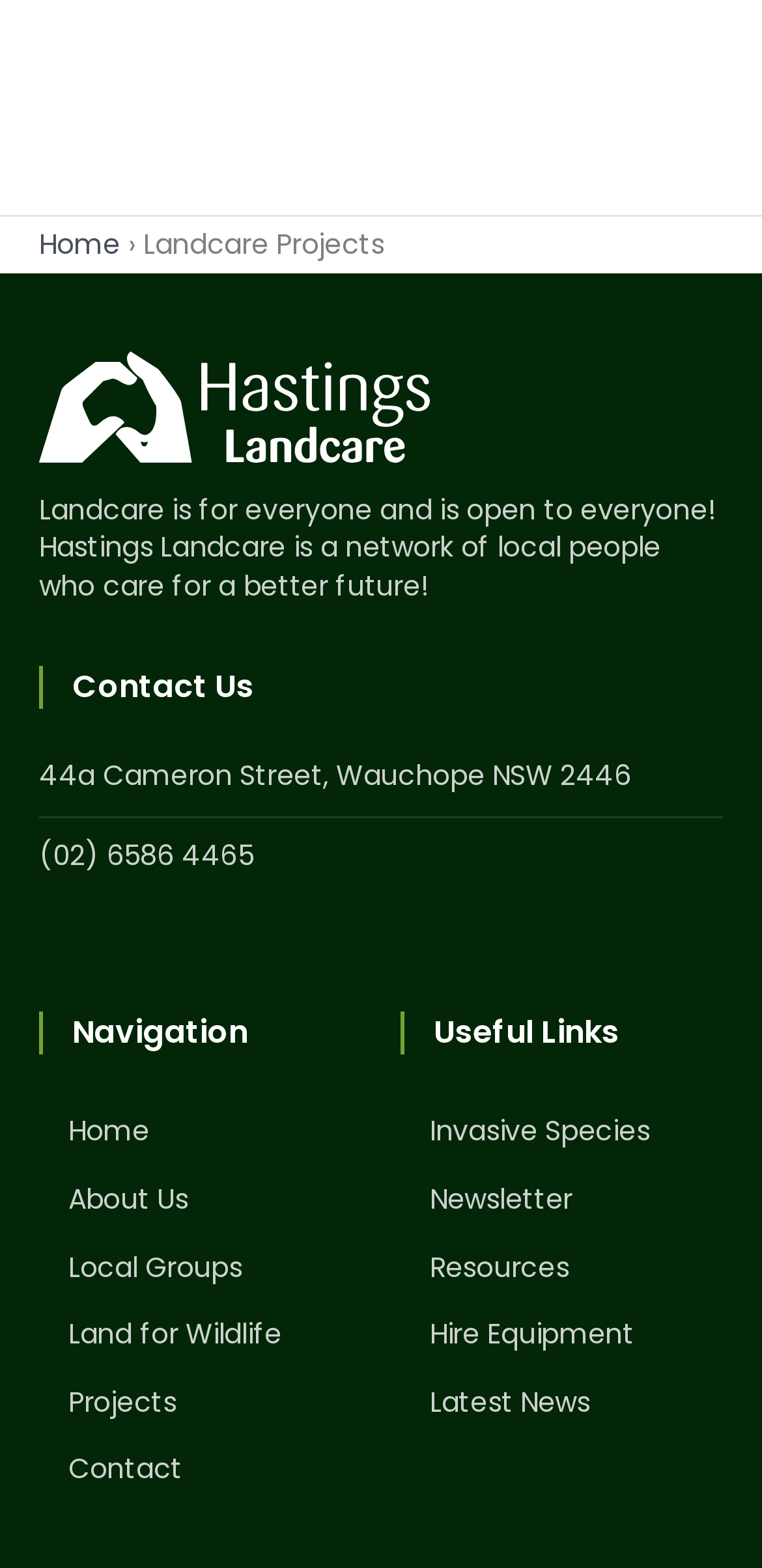Please determine the bounding box coordinates for the element with the description: "Make a DonationSUPPORT US".

[0.086, 0.053, 0.486, 0.12]